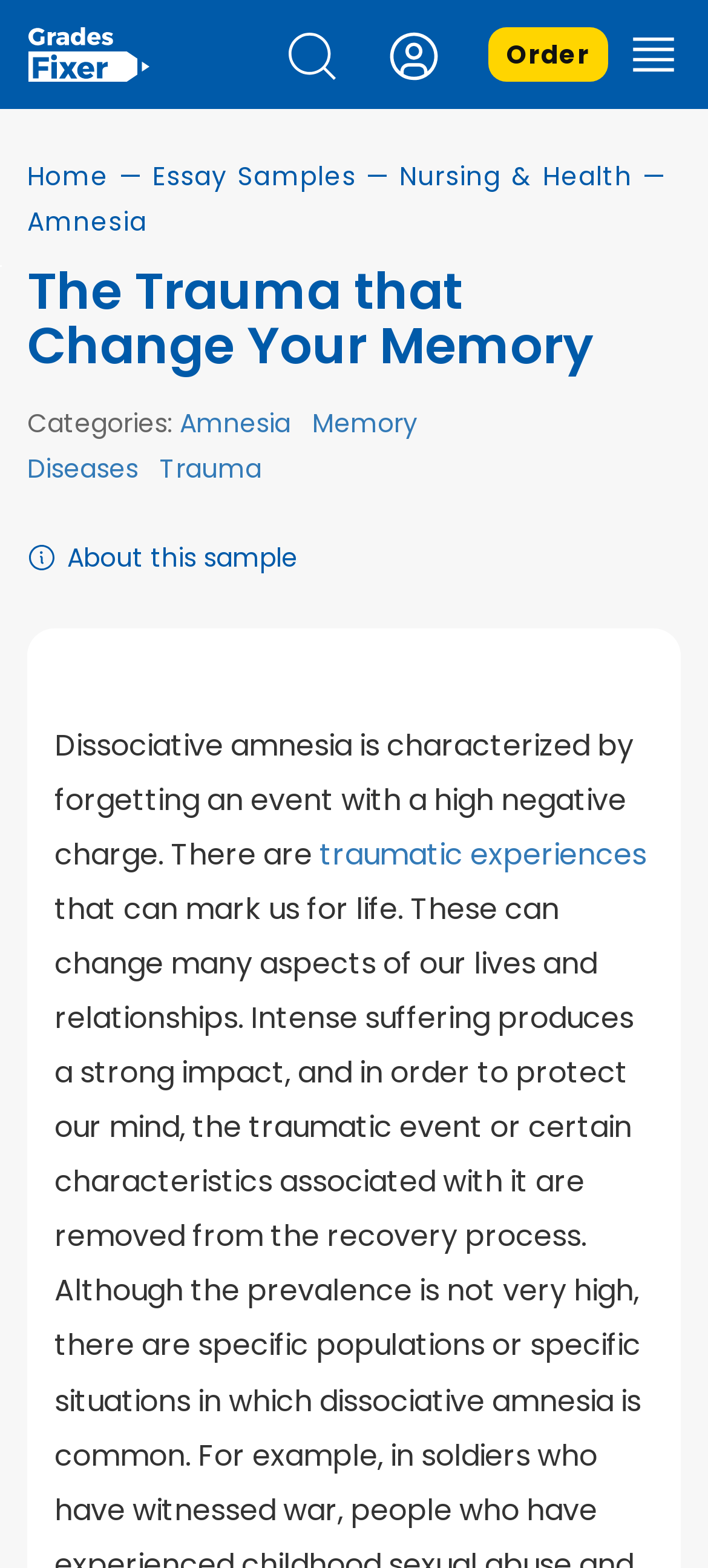Please find the bounding box coordinates of the section that needs to be clicked to achieve this instruction: "read about amnesia".

[0.038, 0.13, 0.207, 0.153]